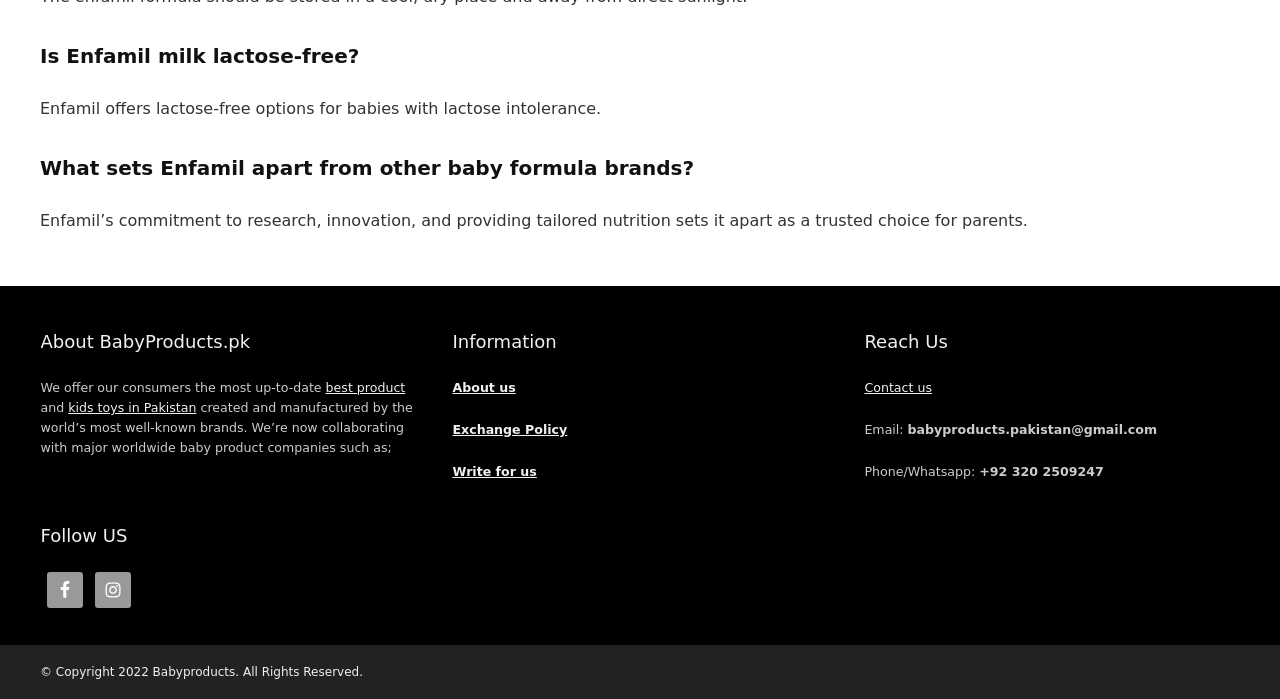What is Enfamil's commitment? Look at the image and give a one-word or short phrase answer.

research, innovation, and tailored nutrition